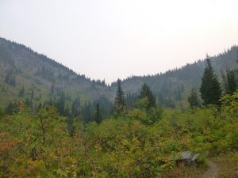Utilize the details in the image to thoroughly answer the following question: What is in the foreground of the image?

The foreground of the image is filled with a mixture of bushes and trees, hinting at the vibrant life found in the wilderness, which creates a sense of depth and texture in the scene.